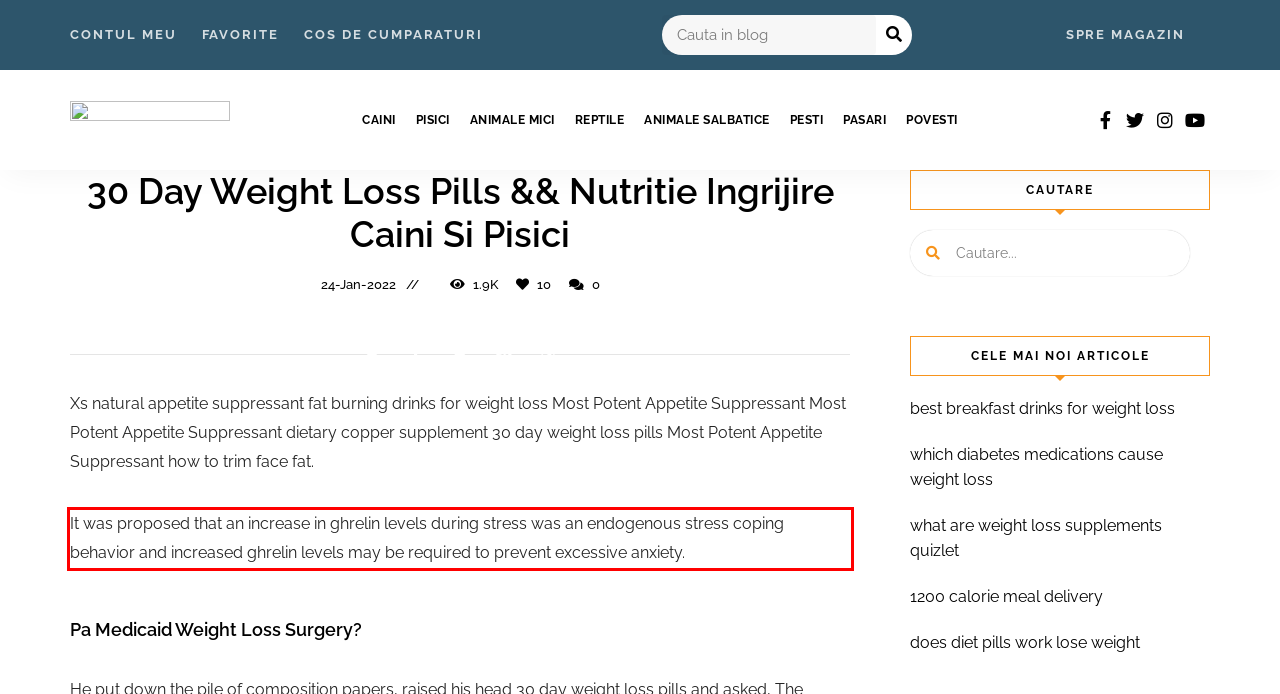View the screenshot of the webpage and identify the UI element surrounded by a red bounding box. Extract the text contained within this red bounding box.

It was proposed that an increase in ghrelin levels during stress was an endogenous stress coping behavior and increased ghrelin levels may be required to prevent excessive anxiety.